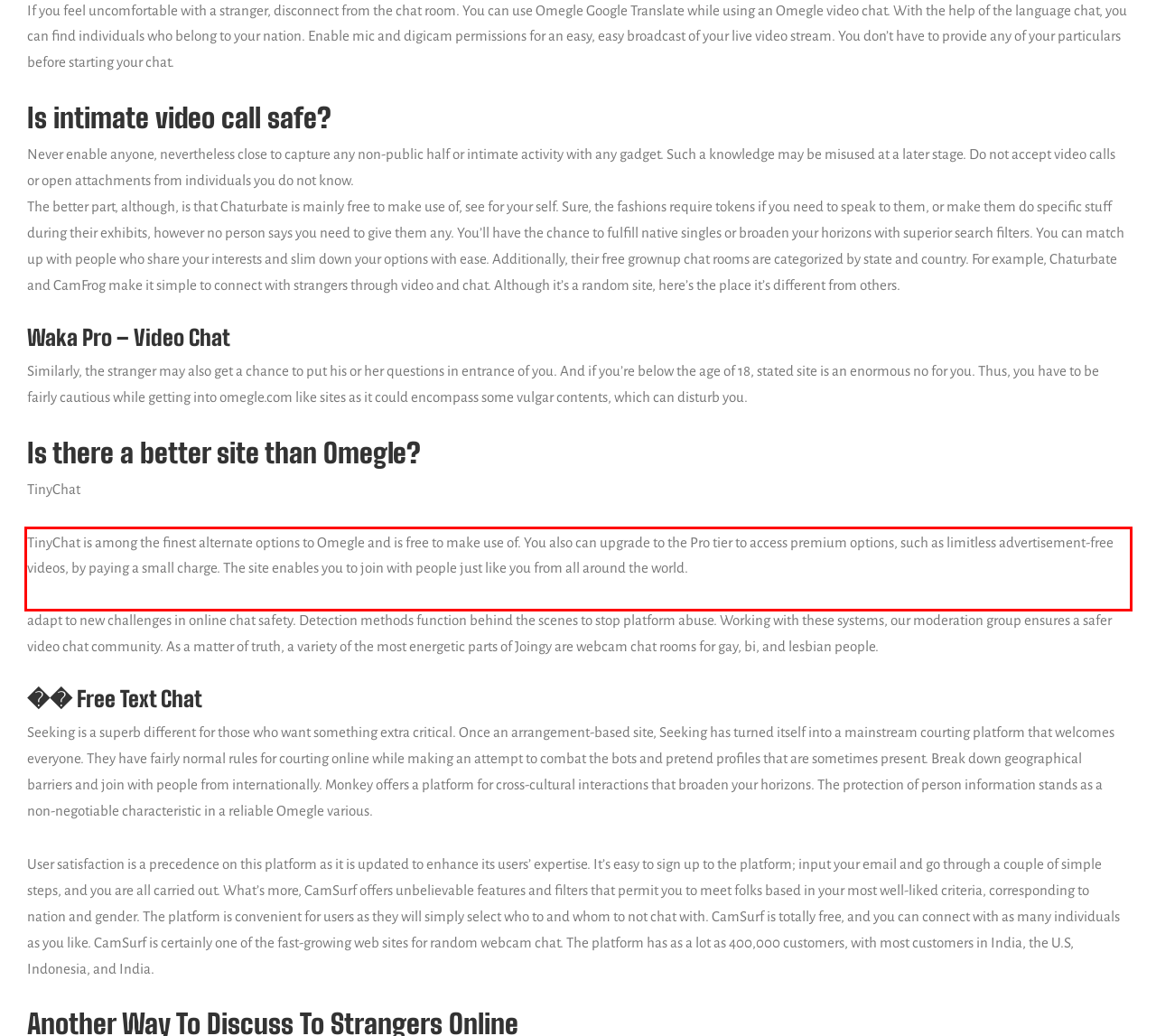In the screenshot of the webpage, find the red bounding box and perform OCR to obtain the text content restricted within this red bounding box.

TinyChat is among the finest alternate options to Omegle and is free to make use of. You also can upgrade to the Pro tier to access premium options, such as limitless advertisement-free videos, by paying a small charge. The site enables you to join with people just like you from all around the world.